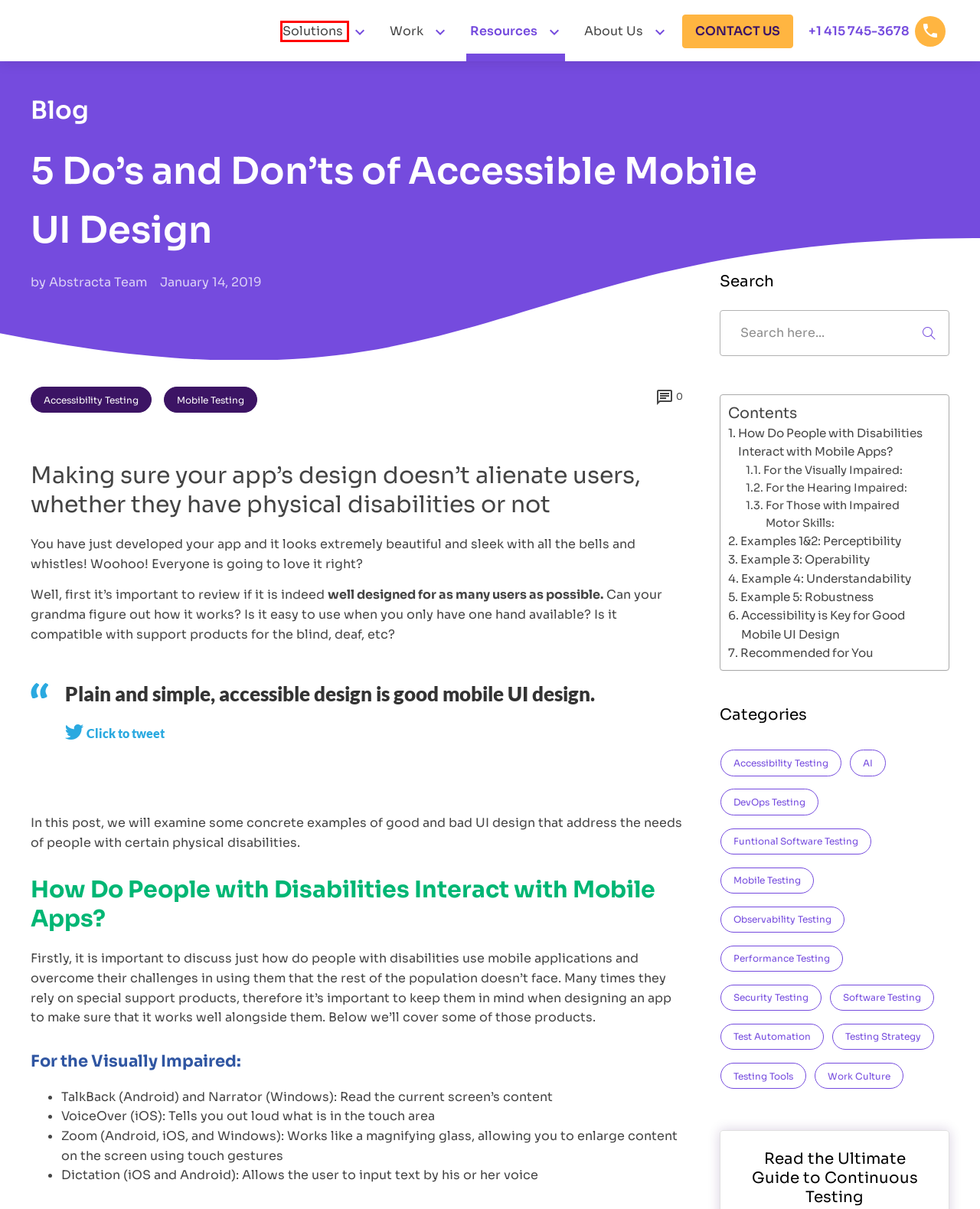View the screenshot of the webpage containing a red bounding box around a UI element. Select the most fitting webpage description for the new page shown after the element in the red bounding box is clicked. Here are the candidates:
A. Accessibility Testing Archieves | Abstracta Blog
B. Software Testing Company - Leading QA Services - Abstracta
C. Software Testing Solutions - Overview - Abstracta
D. Performance Testing Archieves | Abstracta Blog
E. Mobile Application Testing Archieves | Abstracta Blog
F. Functional Software Testing Archieves | Abstracta Blog
G. Abstracta Team, Author at Abstracta Software Testing Services
H. AI (Artificial Intelligence) Archieves | Abstracta Blog

C